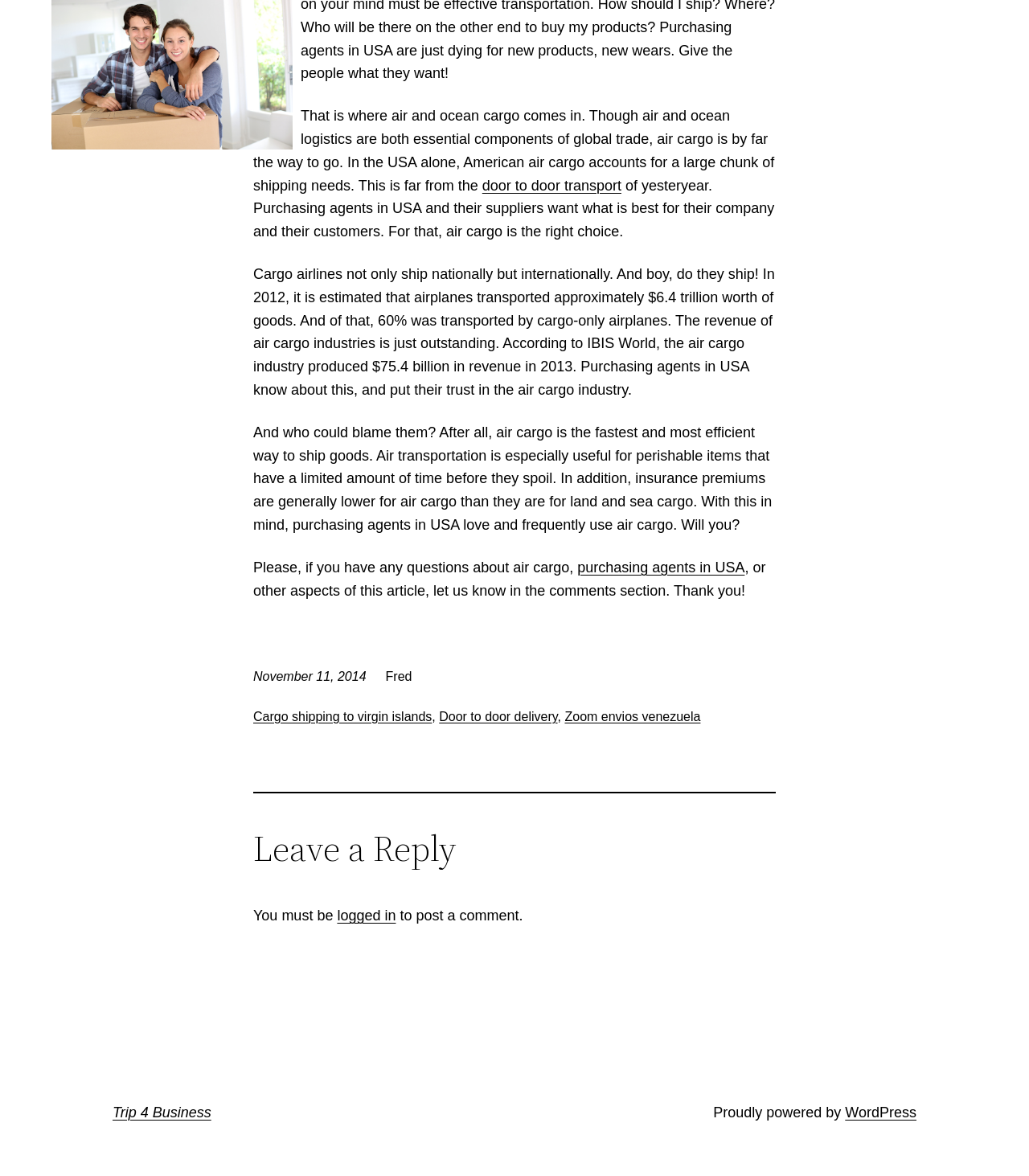Identify the bounding box for the described UI element. Provide the coordinates in (top-left x, top-left y, bottom-right x, bottom-right y) format with values ranging from 0 to 1: logged in

[0.328, 0.772, 0.385, 0.785]